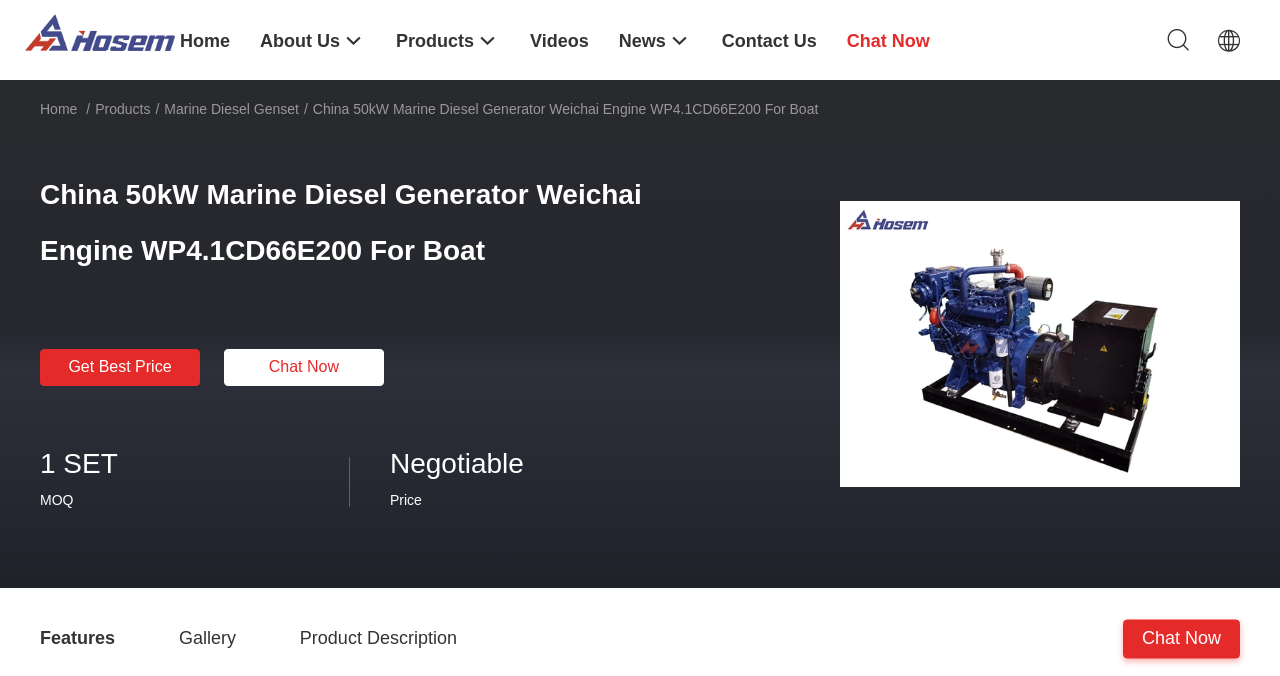How many sets can be ordered?
Can you provide an in-depth and detailed response to the question?

I found the information about the number of sets that can be ordered by looking at the static text element on the webpage, which has the text '1 SET'.